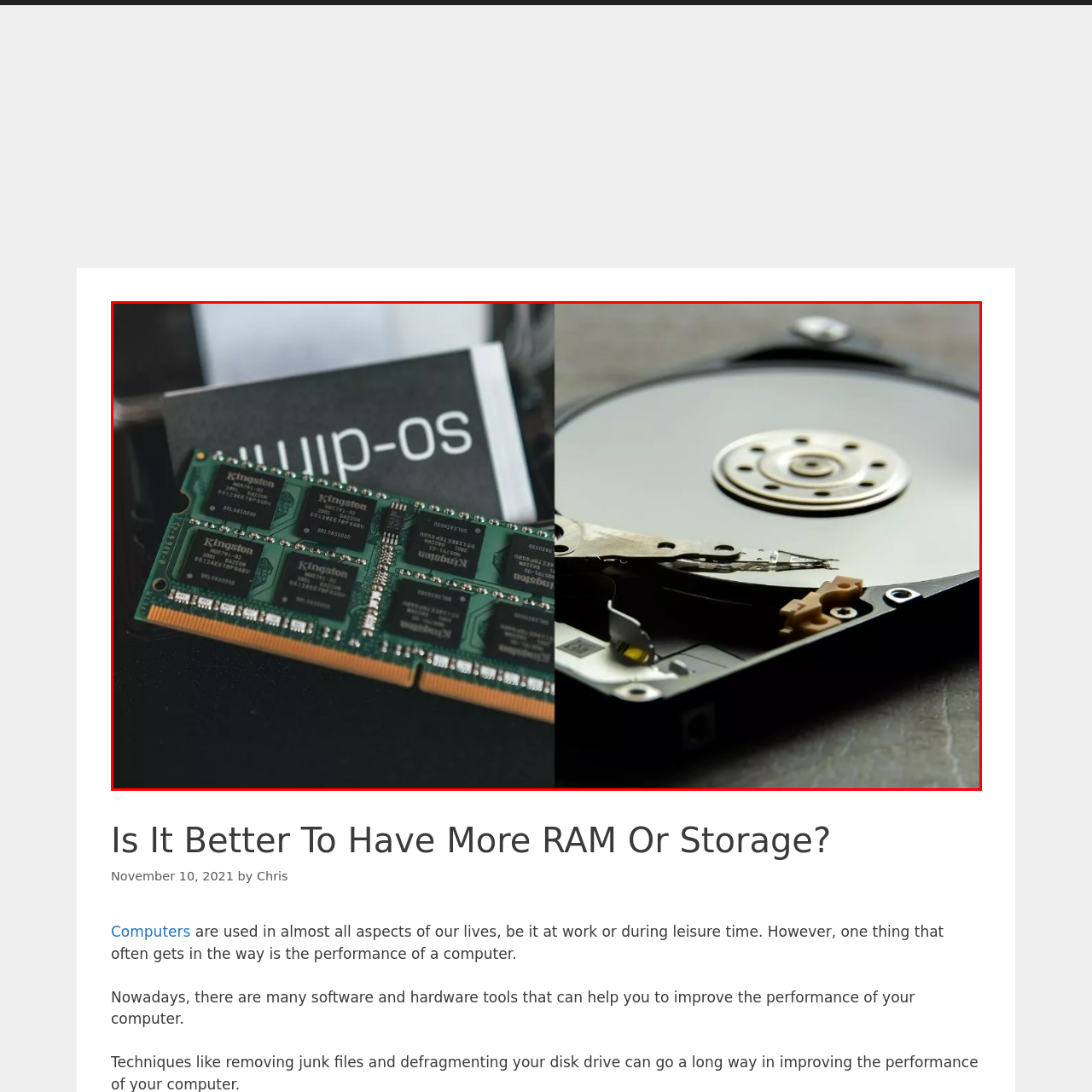What is the mechanism inside the HDD?
Pay attention to the image within the red bounding box and answer using just one word or a concise phrase.

Circular platter and read/write head